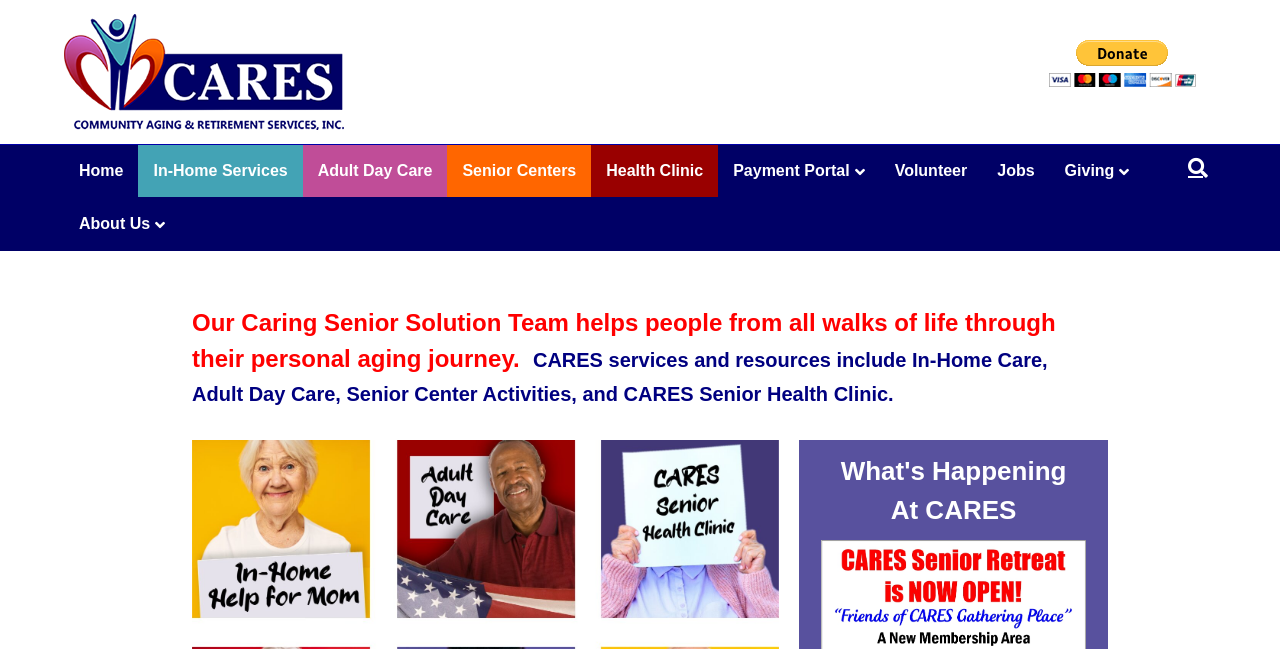Could you determine the bounding box coordinates of the clickable element to complete the instruction: "Go to Home page"? Provide the coordinates as four float numbers between 0 and 1, i.e., [left, top, right, bottom].

[0.05, 0.223, 0.108, 0.304]